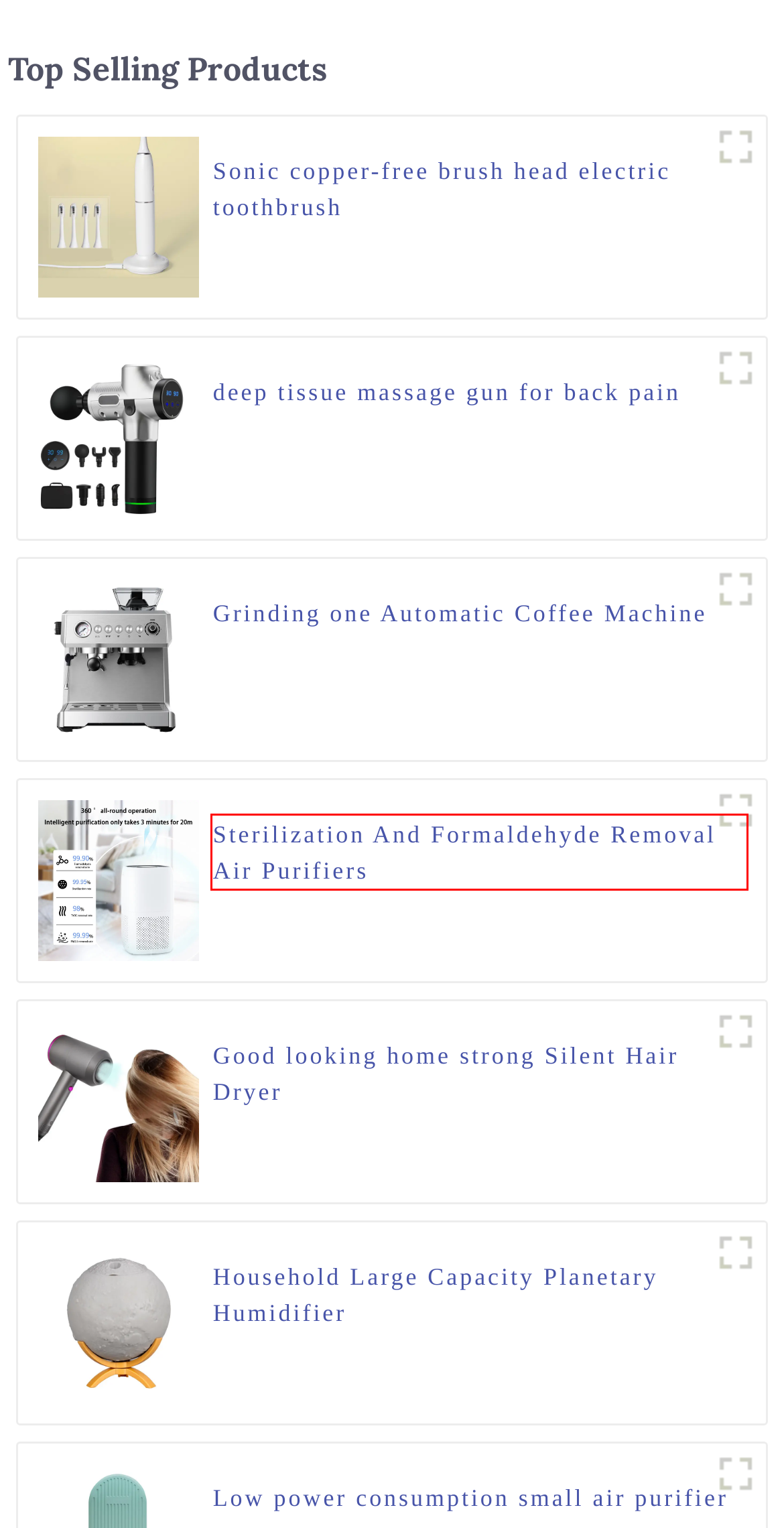Analyze the webpage screenshot with a red bounding box highlighting a UI element. Select the description that best matches the new webpage after clicking the highlighted element. Here are the options:
A. China Sonic copper-free brush head electric toothbrush Manufacturer and Factory | Dingyao
B. Wholesale Hand Made Juicer Manufacturer and Supplier, Factory | Dingyao
C. China Good looking home strong Silent Hair Dryer Manufacturer and Factory | Dingyao
D. China Household Large Capacity Planetary Humidifier Manufacturer and Factory | Dingyao
E. China Grinding one Automatic Coffee Machine Manufacturer and Factory | Dingyao
F. China deep tissue massage gun for back pain Manufacturer and Factory | Dingyao
G. Contact Us - Zhejiang Dingyao Import & Export Trading Co., Ltd.
H. China Sterilization And Formaldehyde Removal Air Purifiers Manufacturer and Factory | Dingyao

H